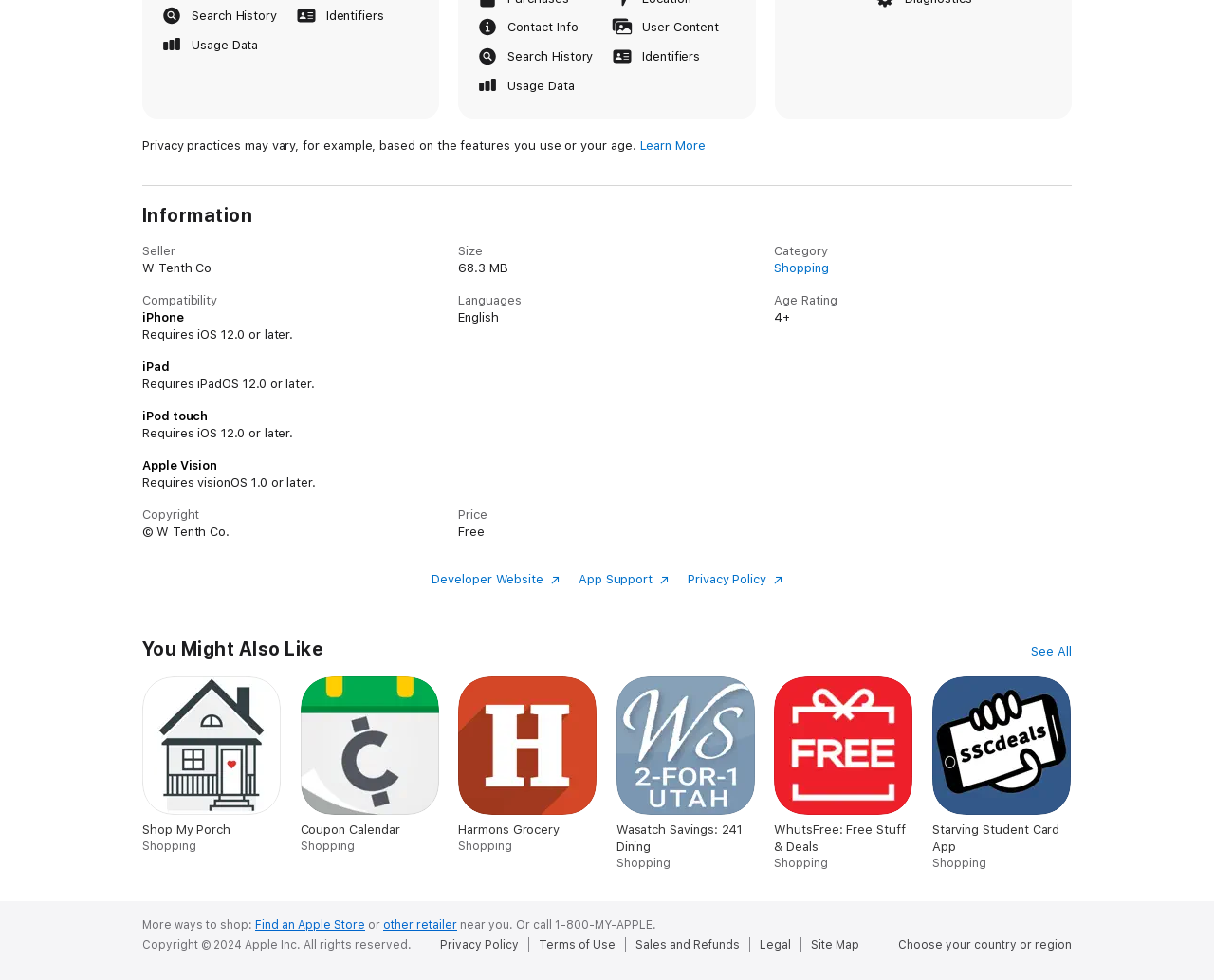Please determine the bounding box coordinates for the element that should be clicked to follow these instructions: "Learn more about privacy practices".

[0.527, 0.141, 0.581, 0.155]